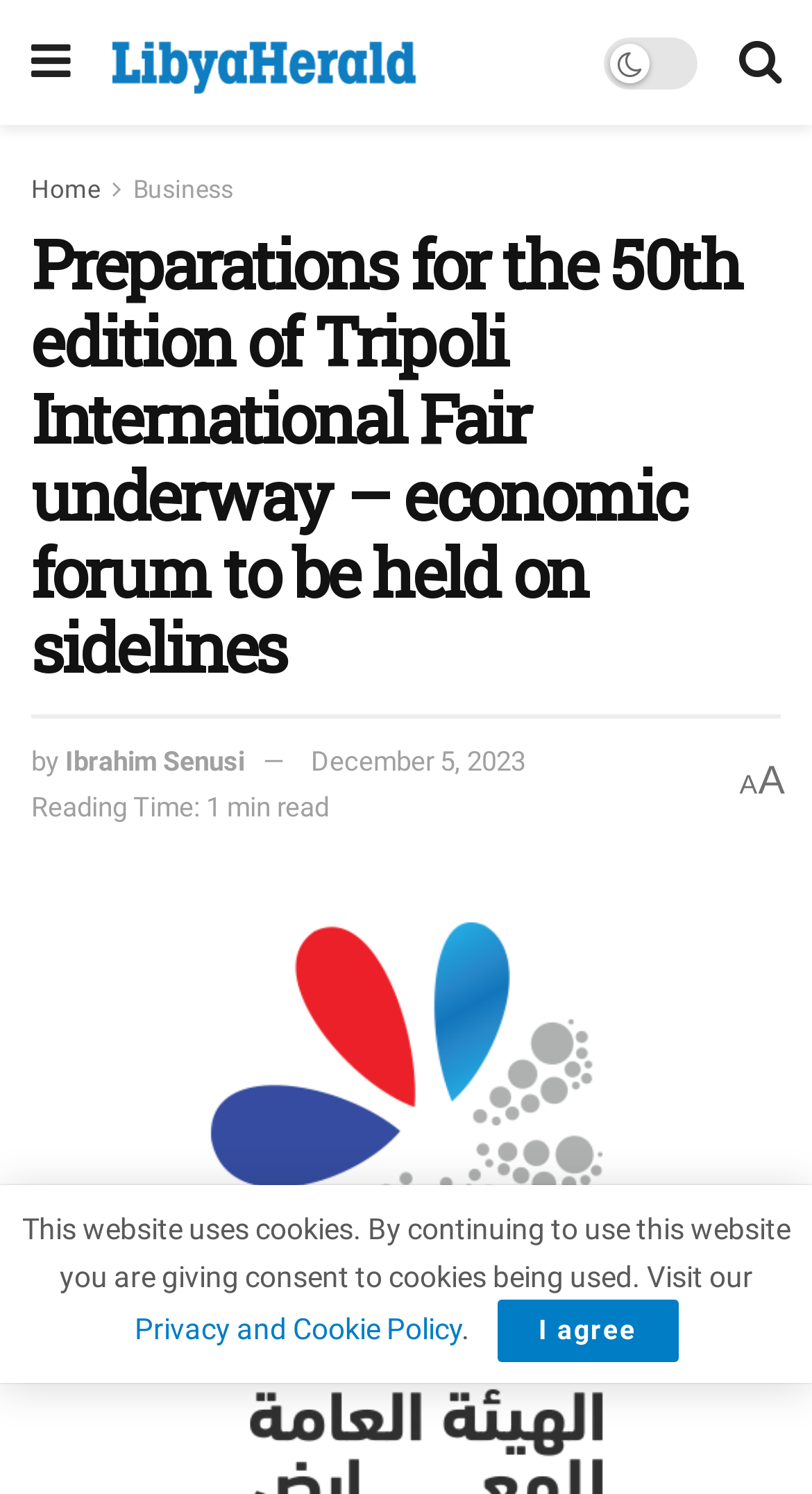Identify the bounding box of the HTML element described here: "Ibrahim Senusi". Provide the coordinates as four float numbers between 0 and 1: [left, top, right, bottom].

[0.08, 0.499, 0.301, 0.52]